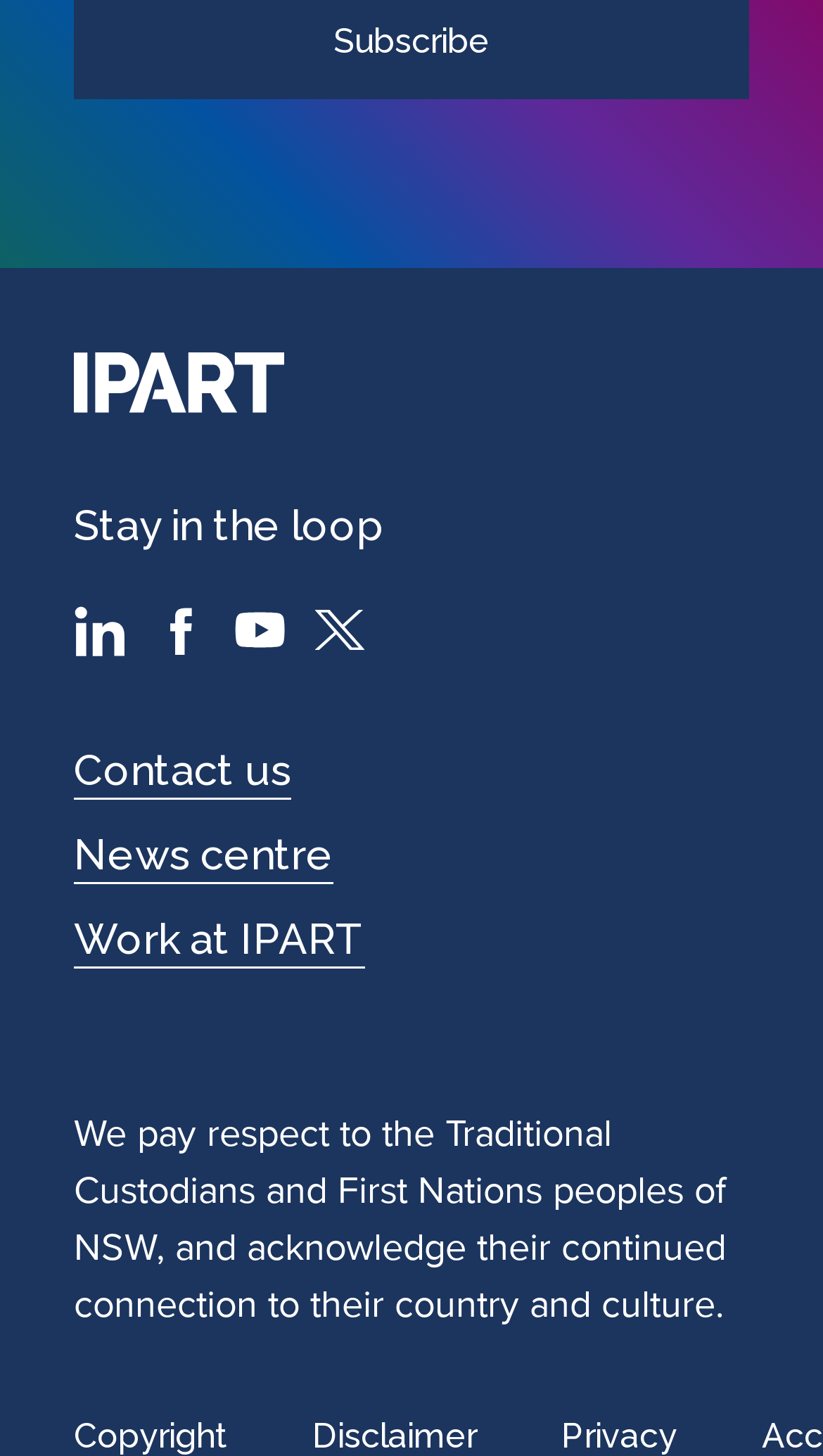Please mark the bounding box coordinates of the area that should be clicked to carry out the instruction: "Visit LinkedIn".

[0.09, 0.416, 0.167, 0.459]